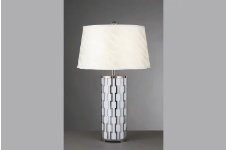What is the purpose of the lamp's design?
Please answer the question with a detailed and comprehensive explanation.

The caption states that the lamp's design 'highlights both functionality and artistic flair', implying that the purpose of the lamp's design is to balance its functional use as a light source with its aesthetic appeal.